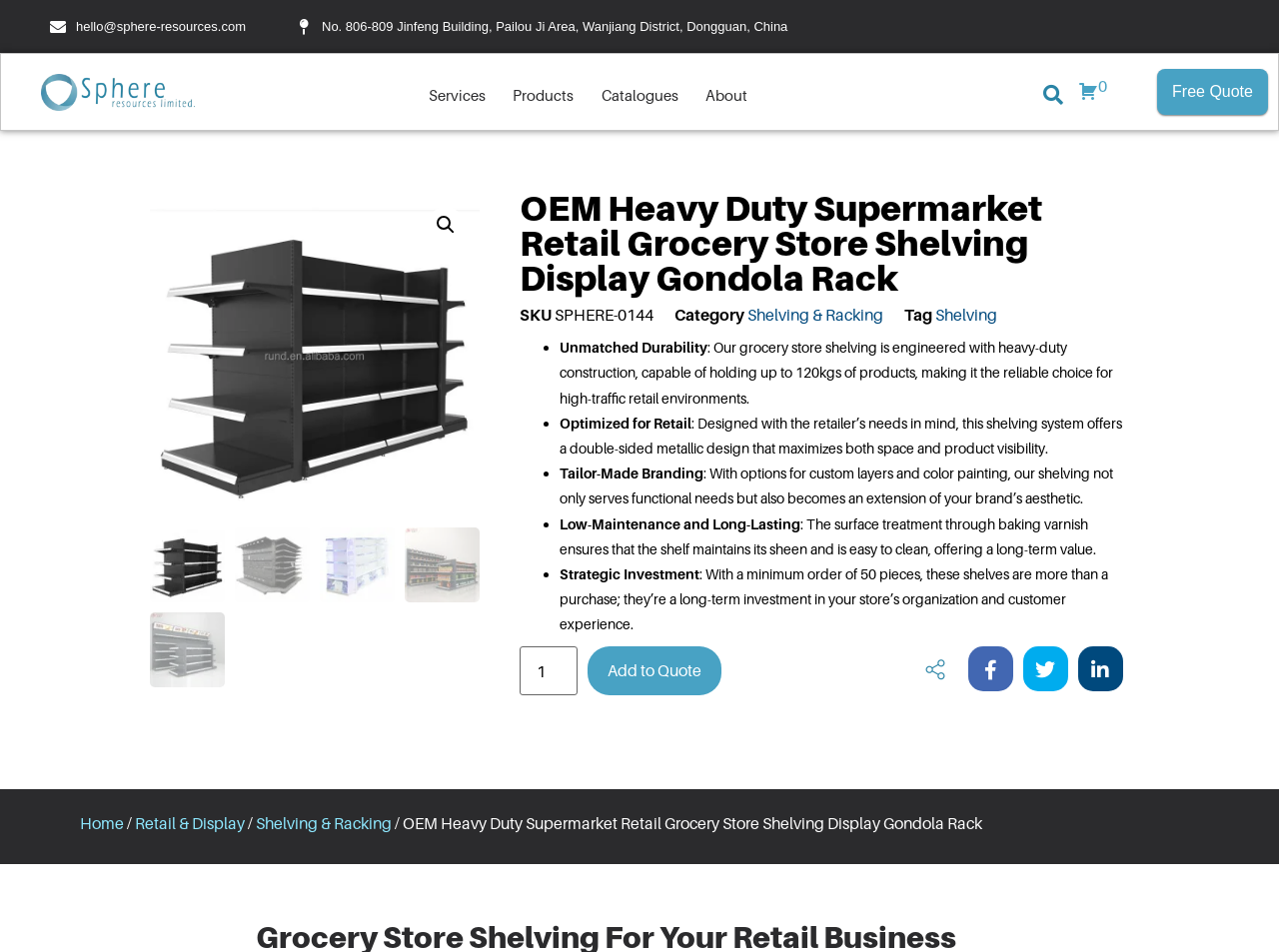What is the name of the product?
Respond with a short answer, either a single word or a phrase, based on the image.

OEM Heavy Duty Supermarket Retail Grocery Store Shelving Display Gondola Rack